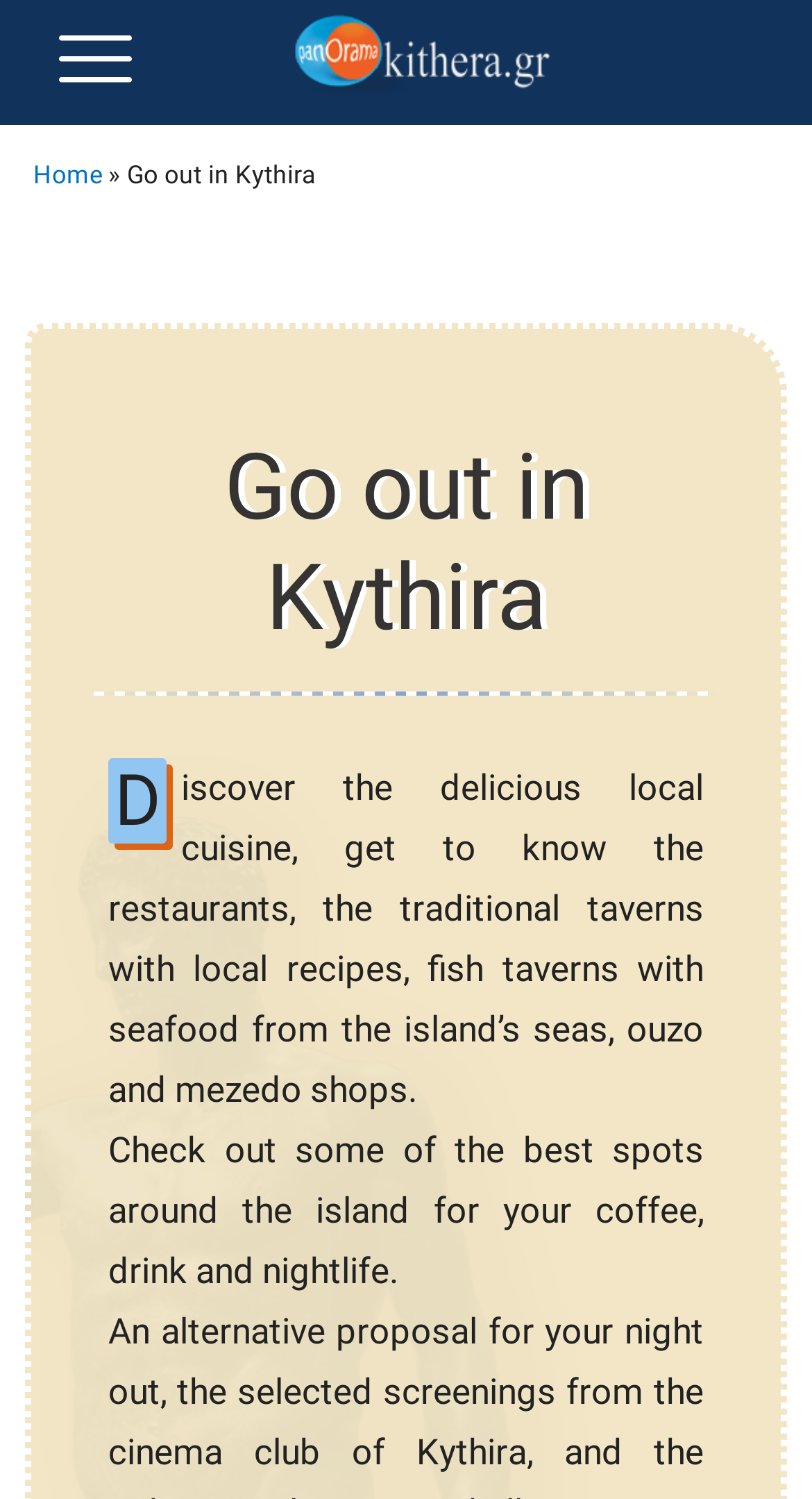How many navigation links are there?
Using the image provided, answer with just one word or phrase.

3